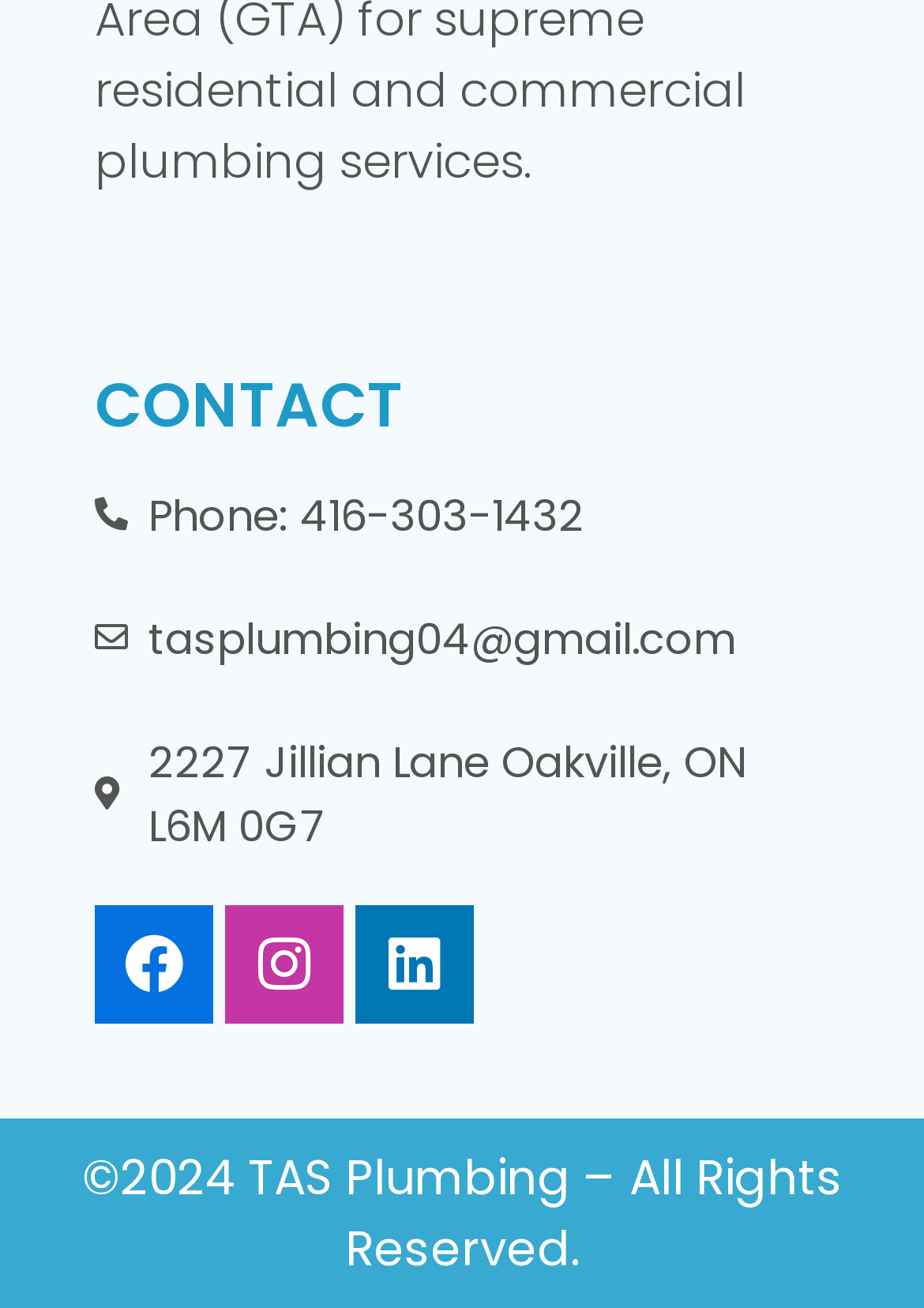What is the phone number?
Look at the image and answer the question using a single word or phrase.

416-303-1432